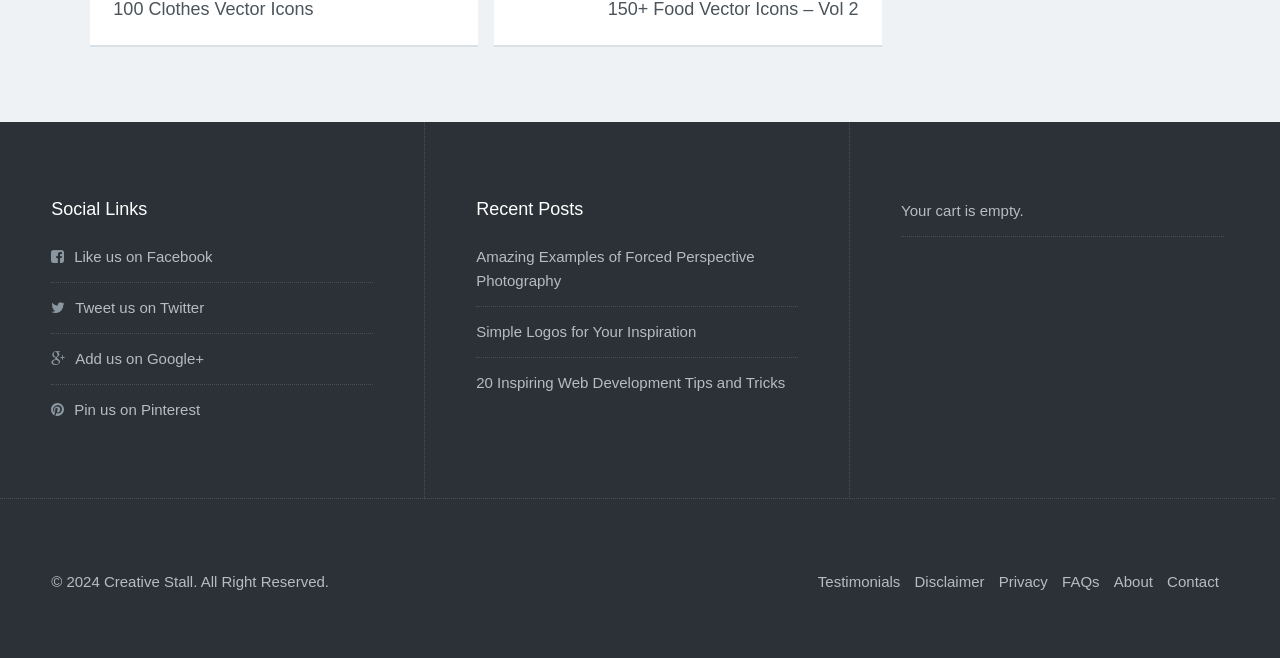Answer the question in a single word or phrase:
What is the copyright year of the website?

2024